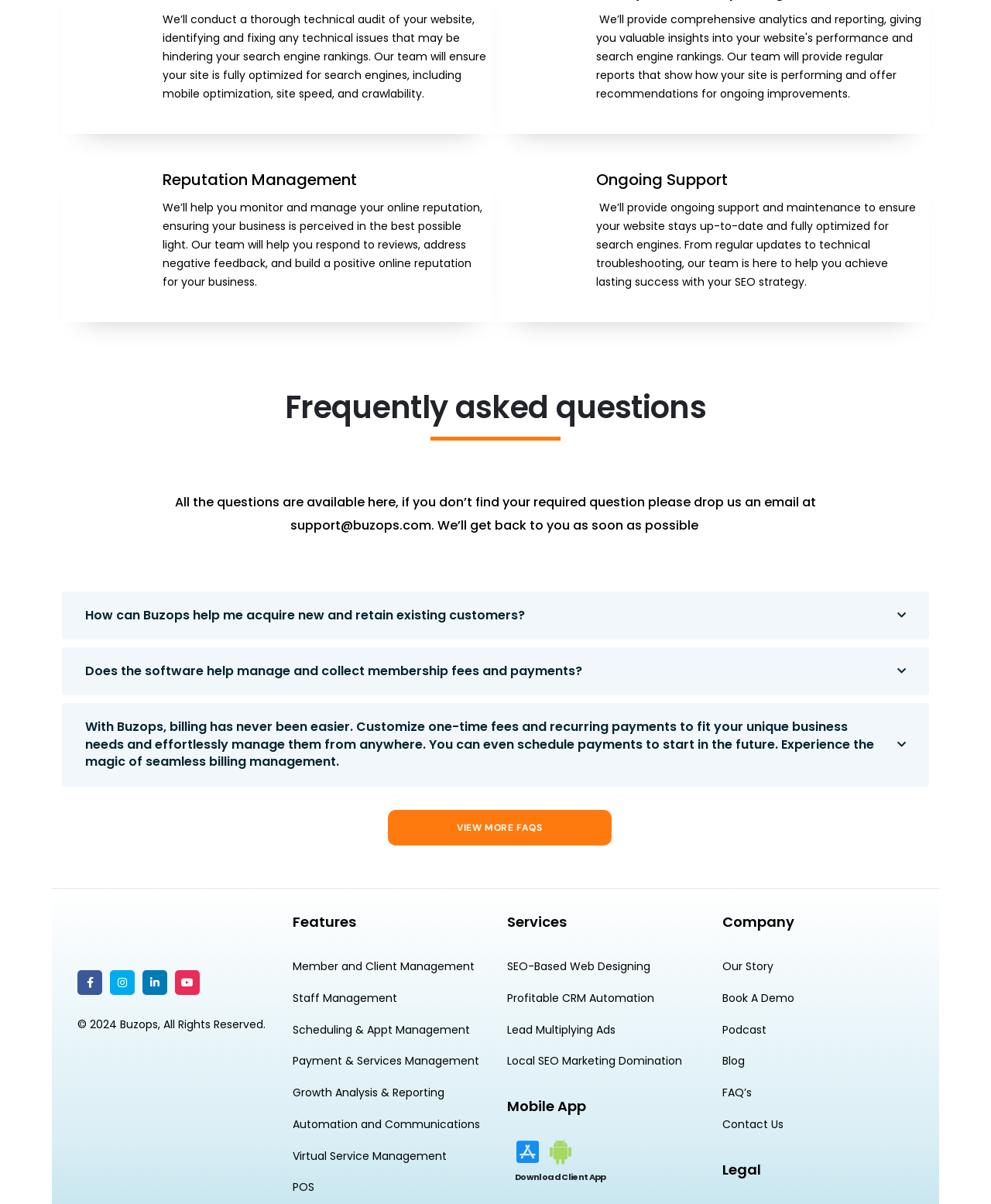Locate the bounding box coordinates of the UI element described by: "Podcast". The bounding box coordinates should consist of four float numbers between 0 and 1, i.e., [left, top, right, bottom].

[0.729, 0.846, 0.922, 0.865]